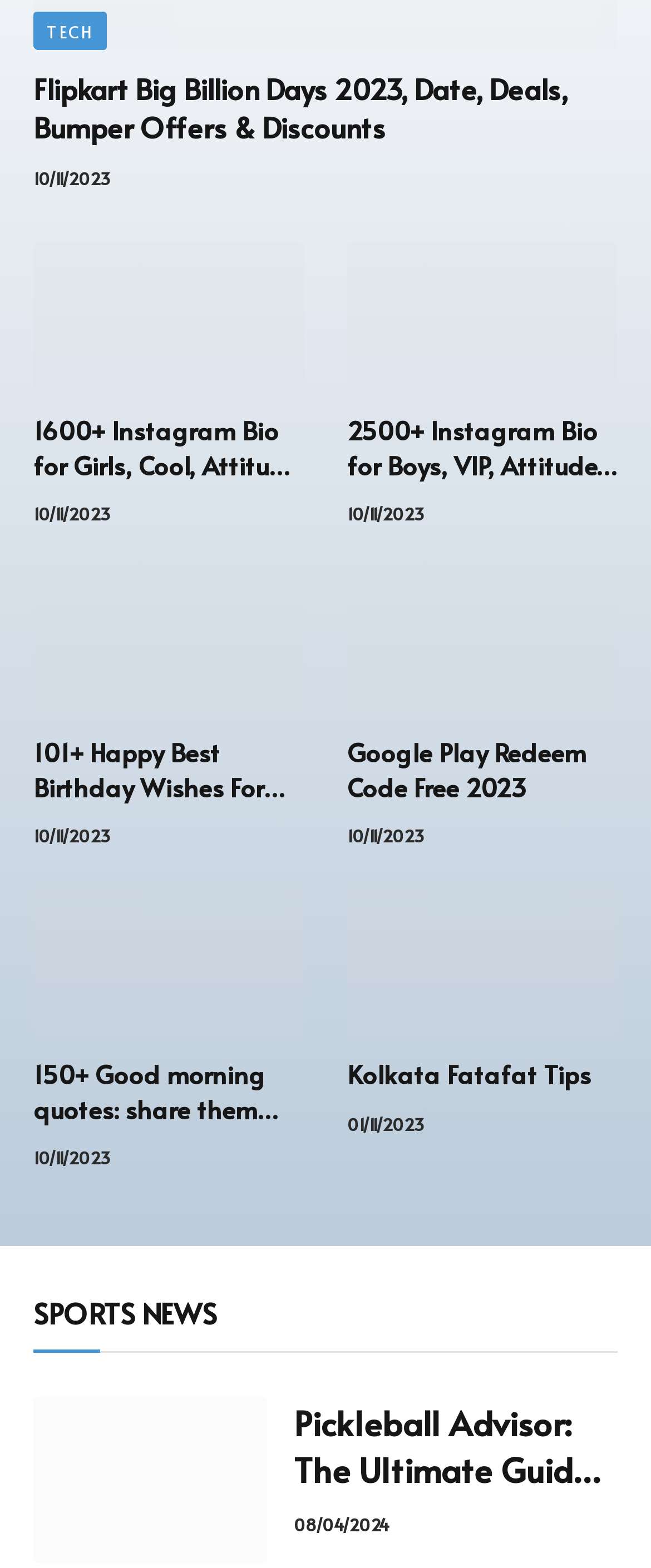Answer the question with a brief word or phrase:
What is the topic of the article on the left side of the webpage?

Instagram Bio for Girls